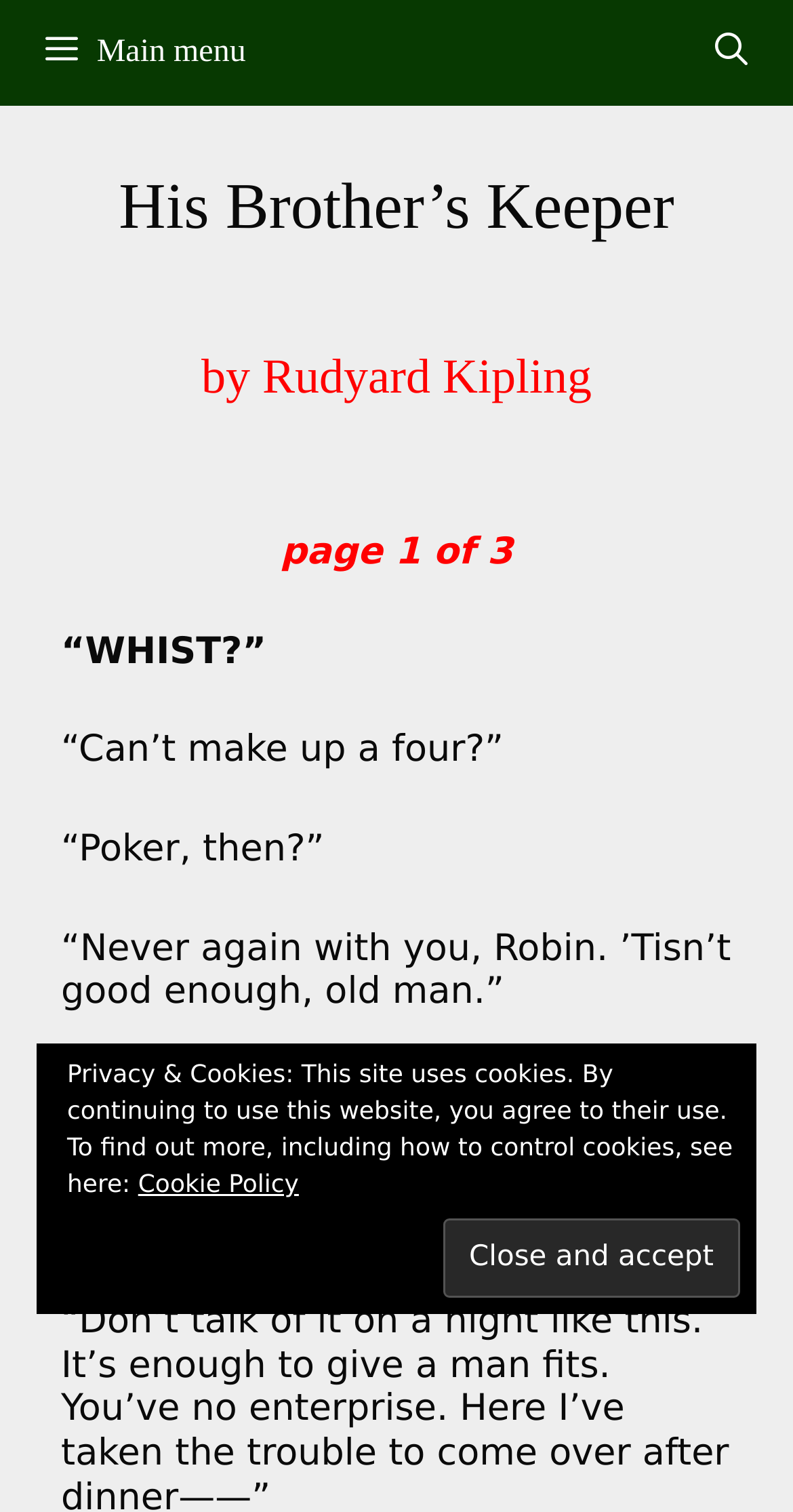Determine the main text heading of the webpage and provide its content.

His Brother’s Keeper